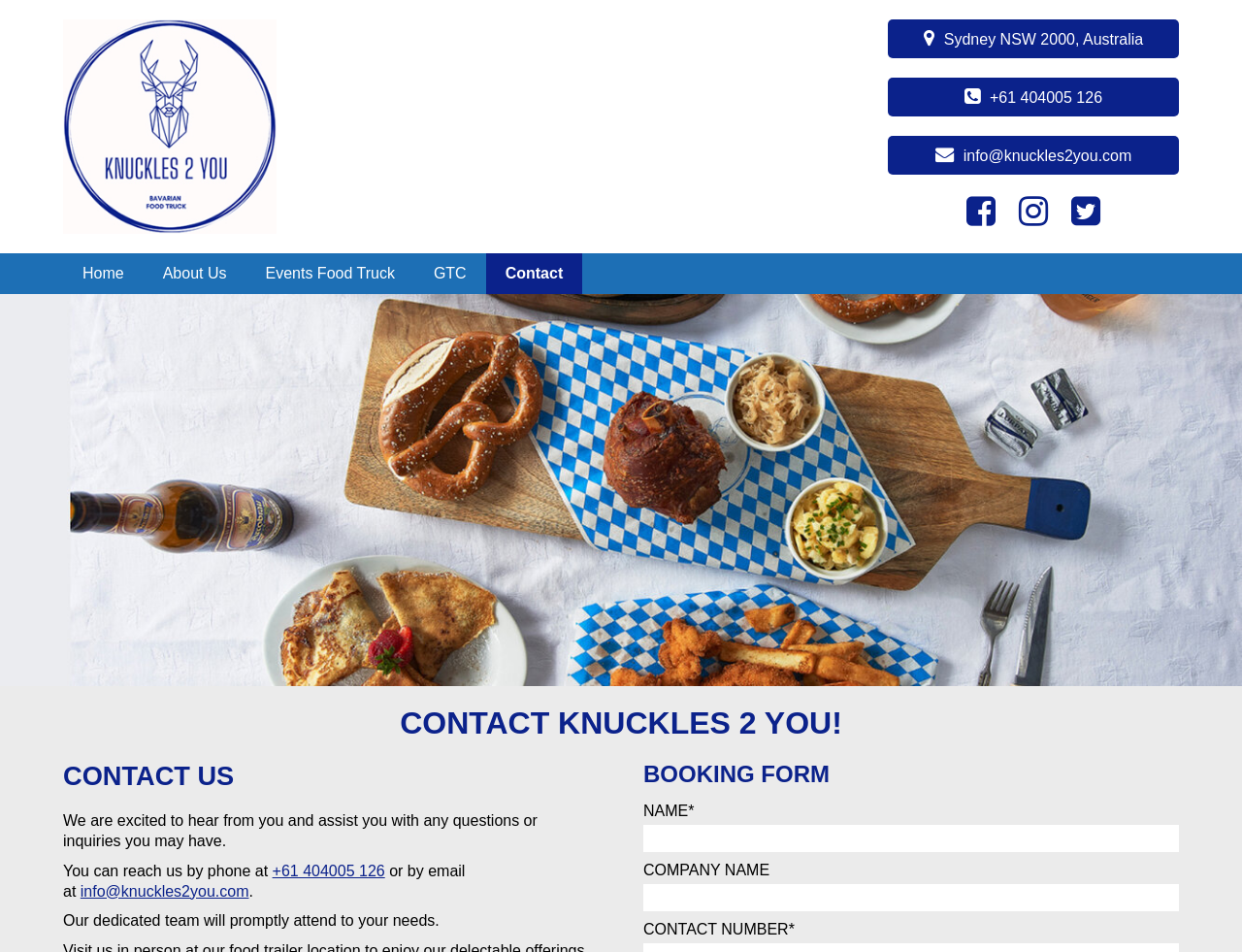What is the location of Knuckles 2 You?
Respond with a short answer, either a single word or a phrase, based on the image.

Sydney NSW 2000, Australia